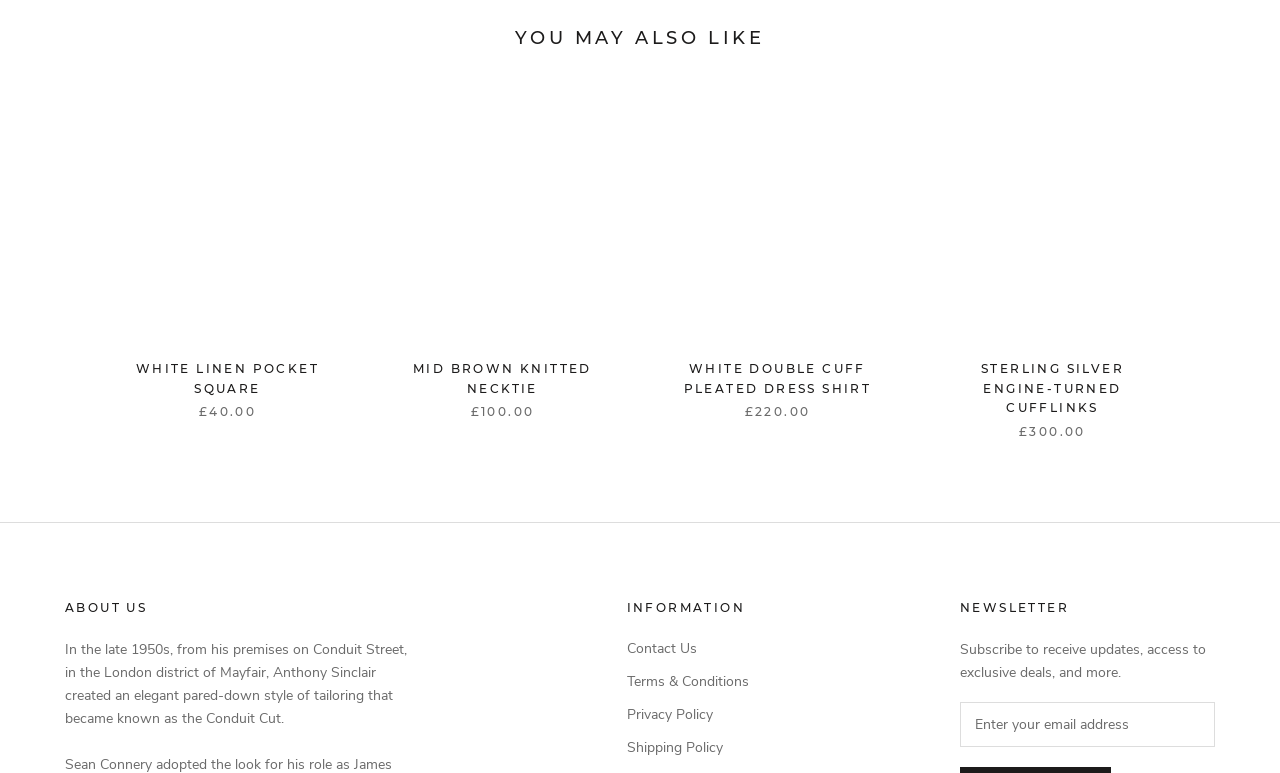What is the purpose of the textbox at the bottom of the page?
Look at the image and answer the question with a single word or phrase.

Enter email address